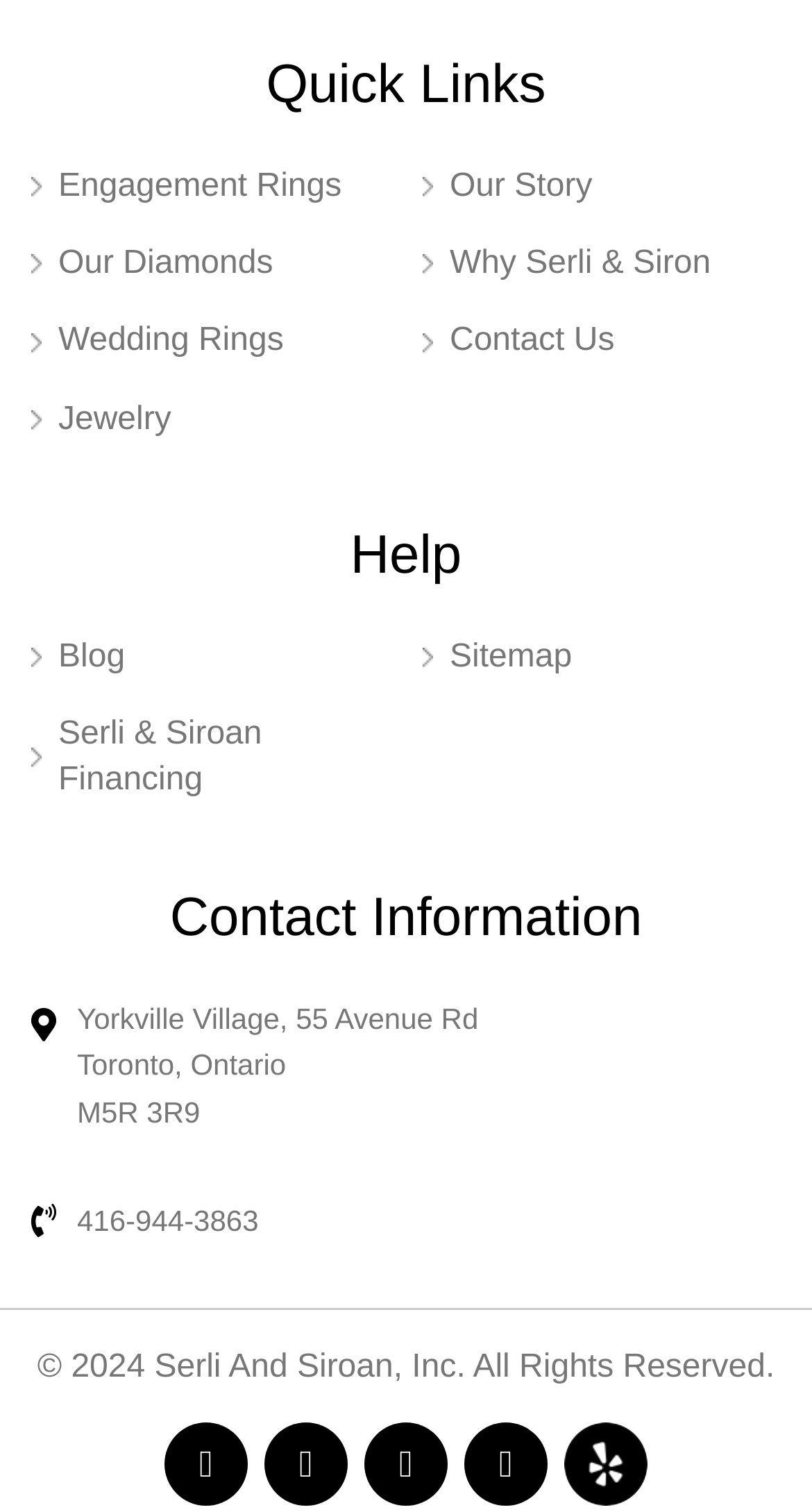Find and indicate the bounding box coordinates of the region you should select to follow the given instruction: "Call 416-944-3863".

[0.095, 0.796, 0.318, 0.819]